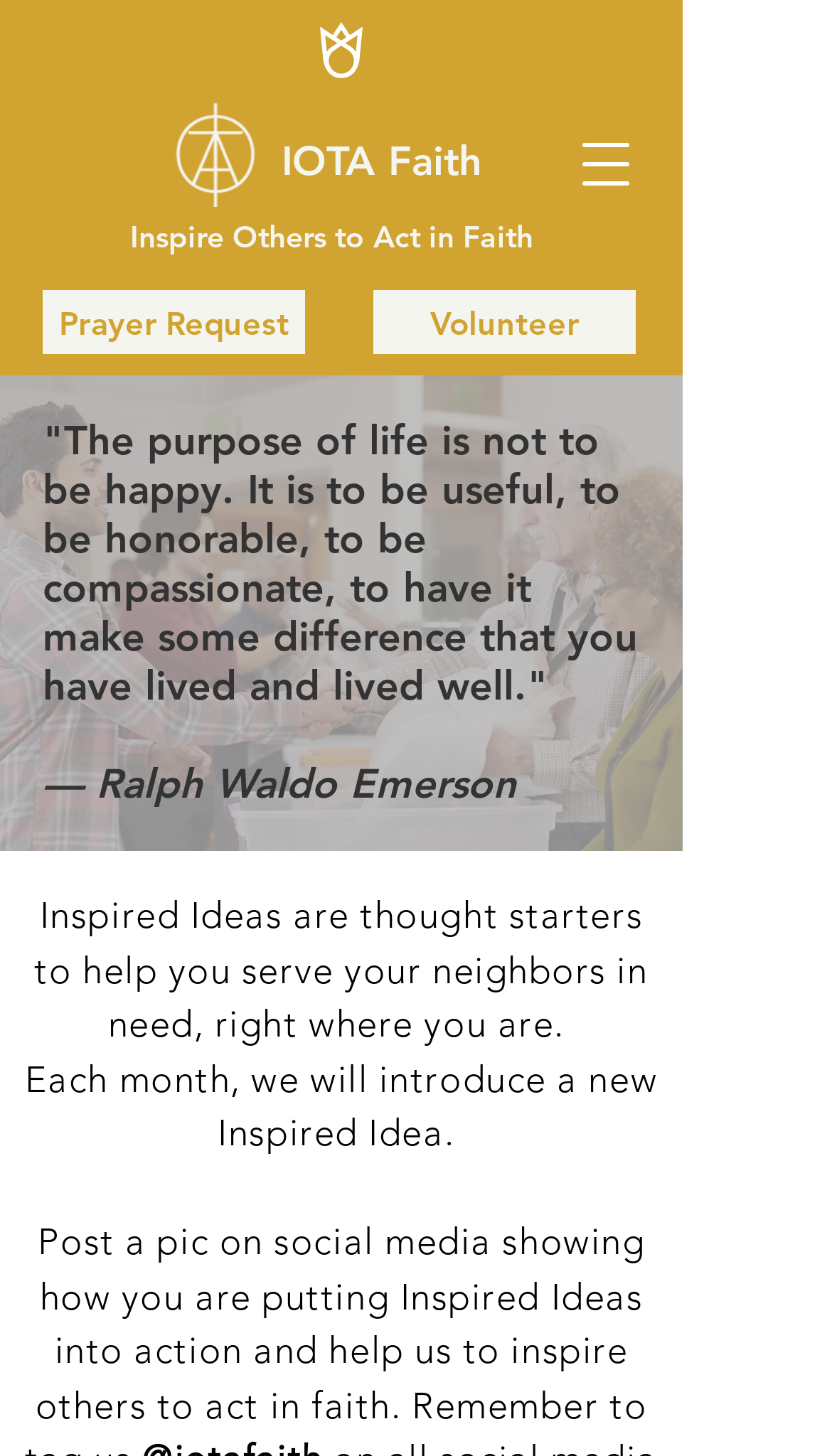Using the description: "Prayer Request", identify the bounding box of the corresponding UI element in the screenshot.

[0.051, 0.199, 0.367, 0.243]